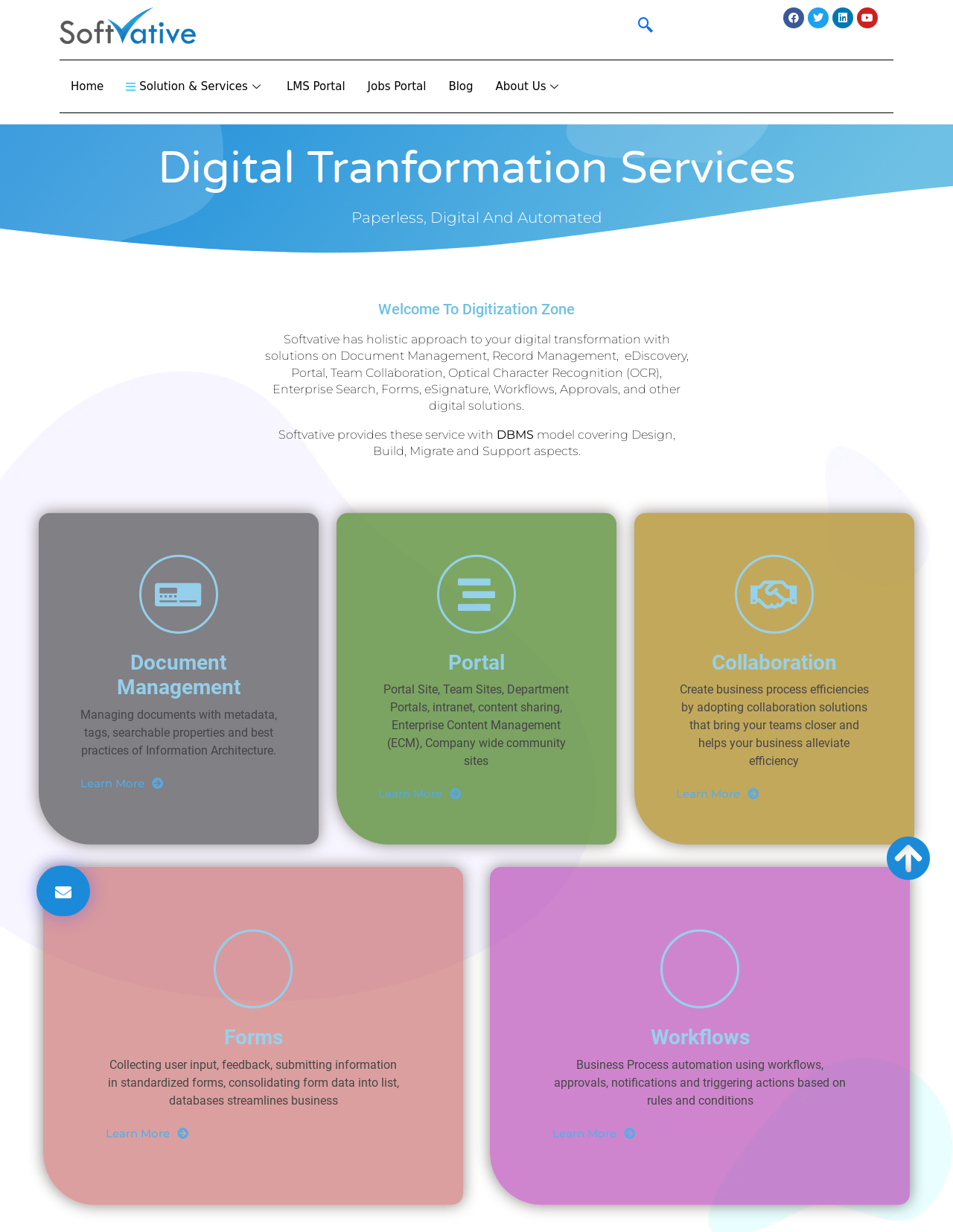What is the primary heading on this webpage?

Digital Tranformation Services